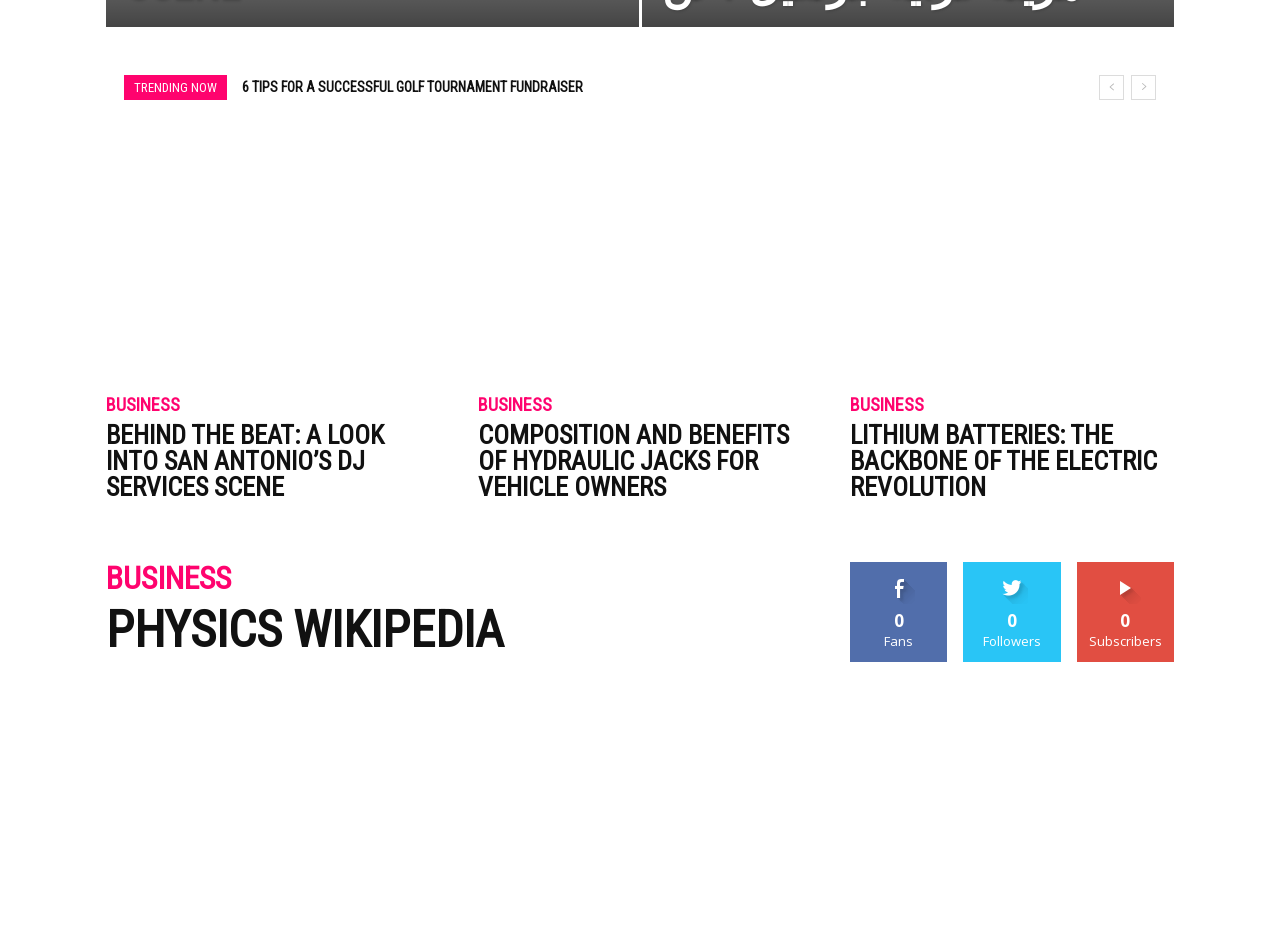Please specify the bounding box coordinates of the element that should be clicked to execute the given instruction: 'Explore 'LITHIUM BATTERIES: THE BACKBONE OF THE ELECTRIC REVOLUTION''. Ensure the coordinates are four float numbers between 0 and 1, expressed as [left, top, right, bottom].

[0.664, 0.445, 0.904, 0.531]